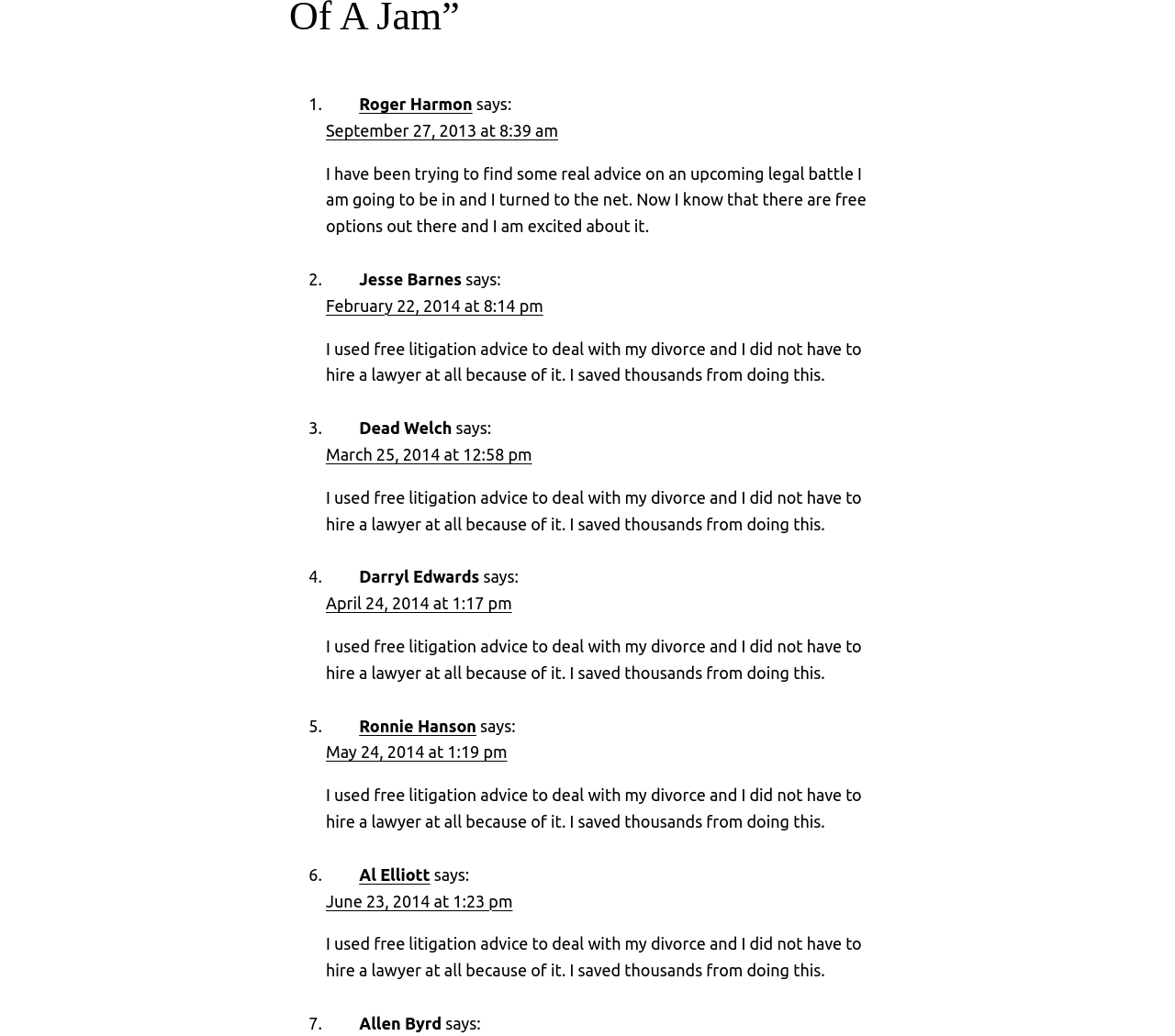Identify the bounding box coordinates for the UI element described as: "Ronnie Hanson". The coordinates should be provided as four floats between 0 and 1: [left, top, right, bottom].

[0.306, 0.691, 0.405, 0.709]